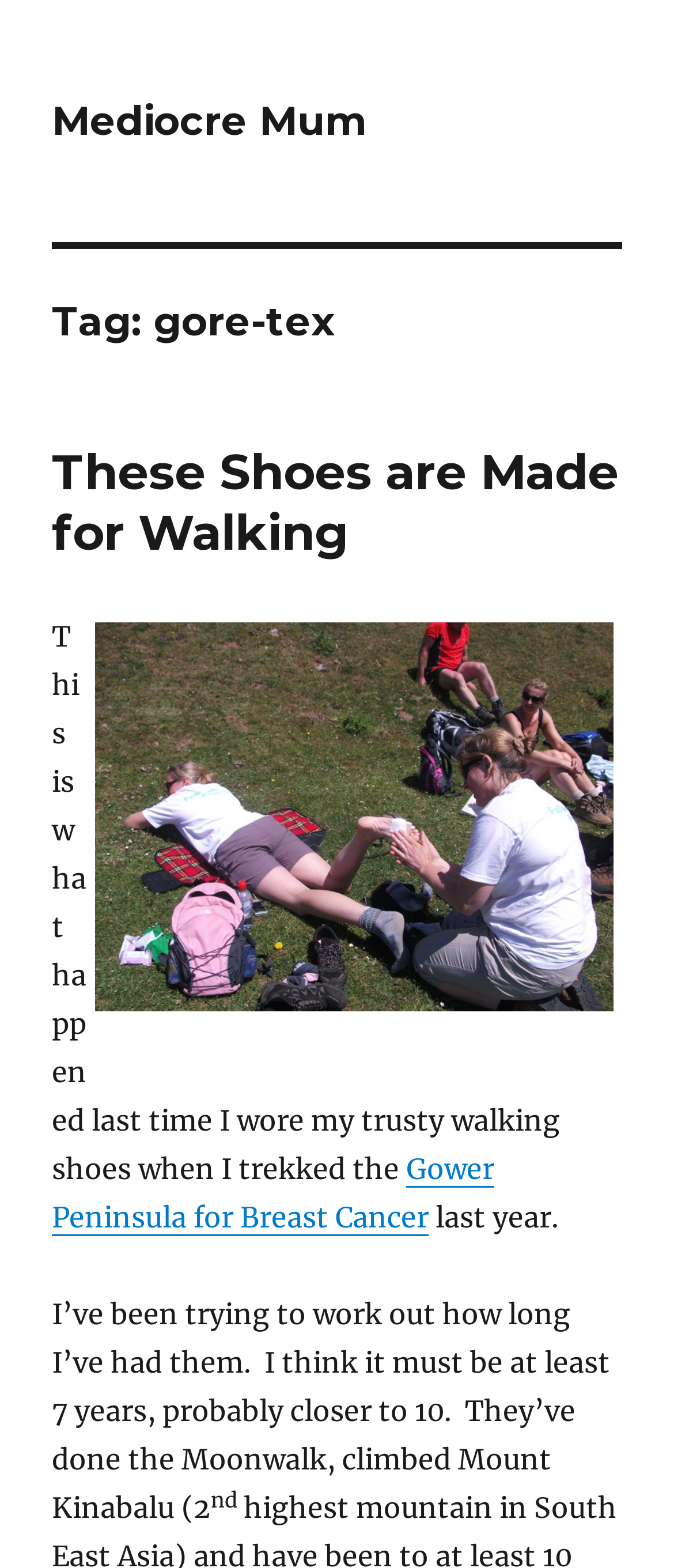How long has the author had the shoes?
Based on the visual information, provide a detailed and comprehensive answer.

The answer can be found in the text 'I think it must be at least 7 years, probably closer to 10.' which indicates that the author has had the shoes for at least 7 years.